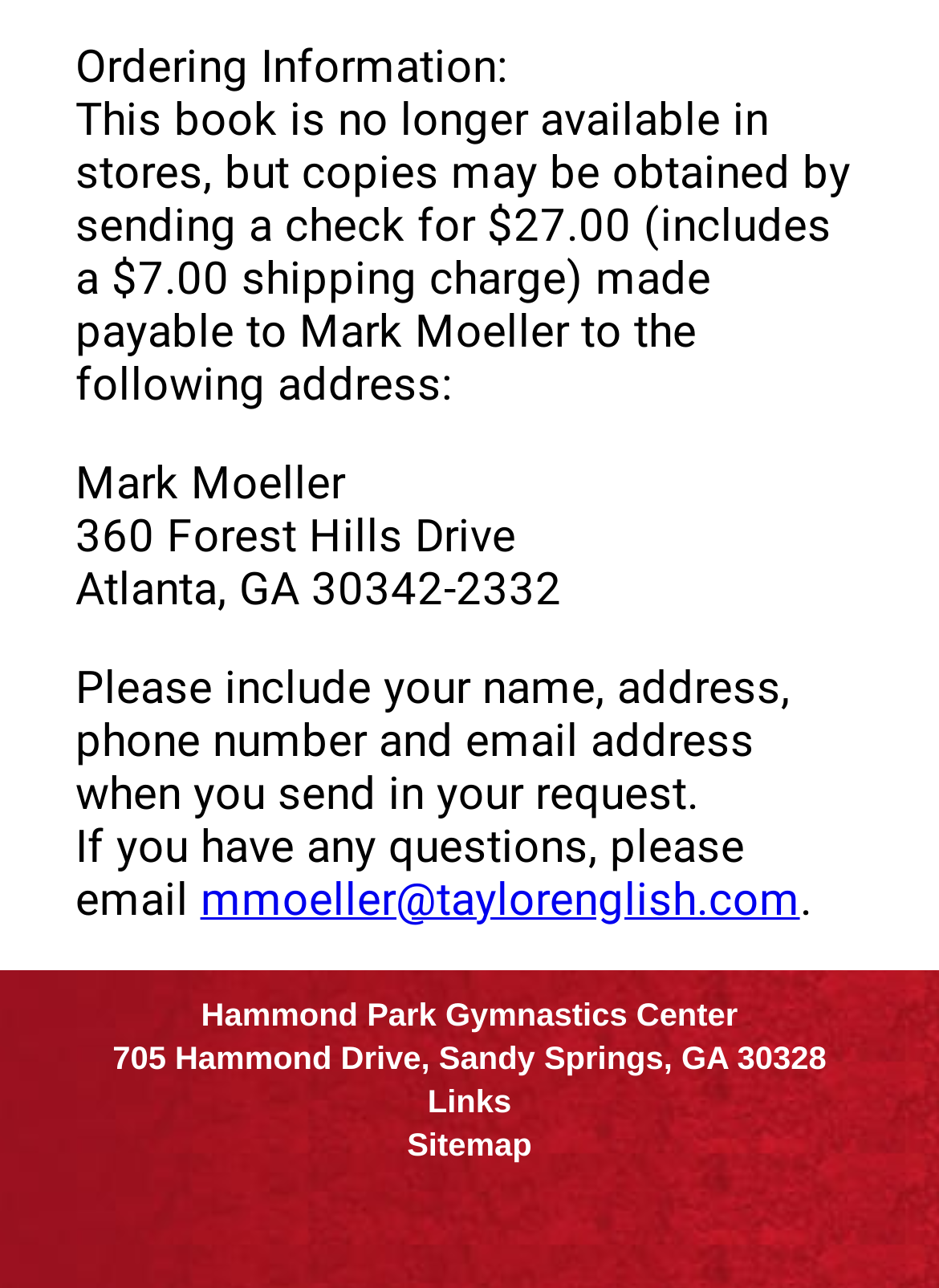How to contact for questions?
Based on the screenshot, give a detailed explanation to answer the question.

The contact information can be found in the text 'If you have any questions, please email' followed by a link to 'mmoeller@taylorenglish.com', indicating that this is the email address to contact for questions.